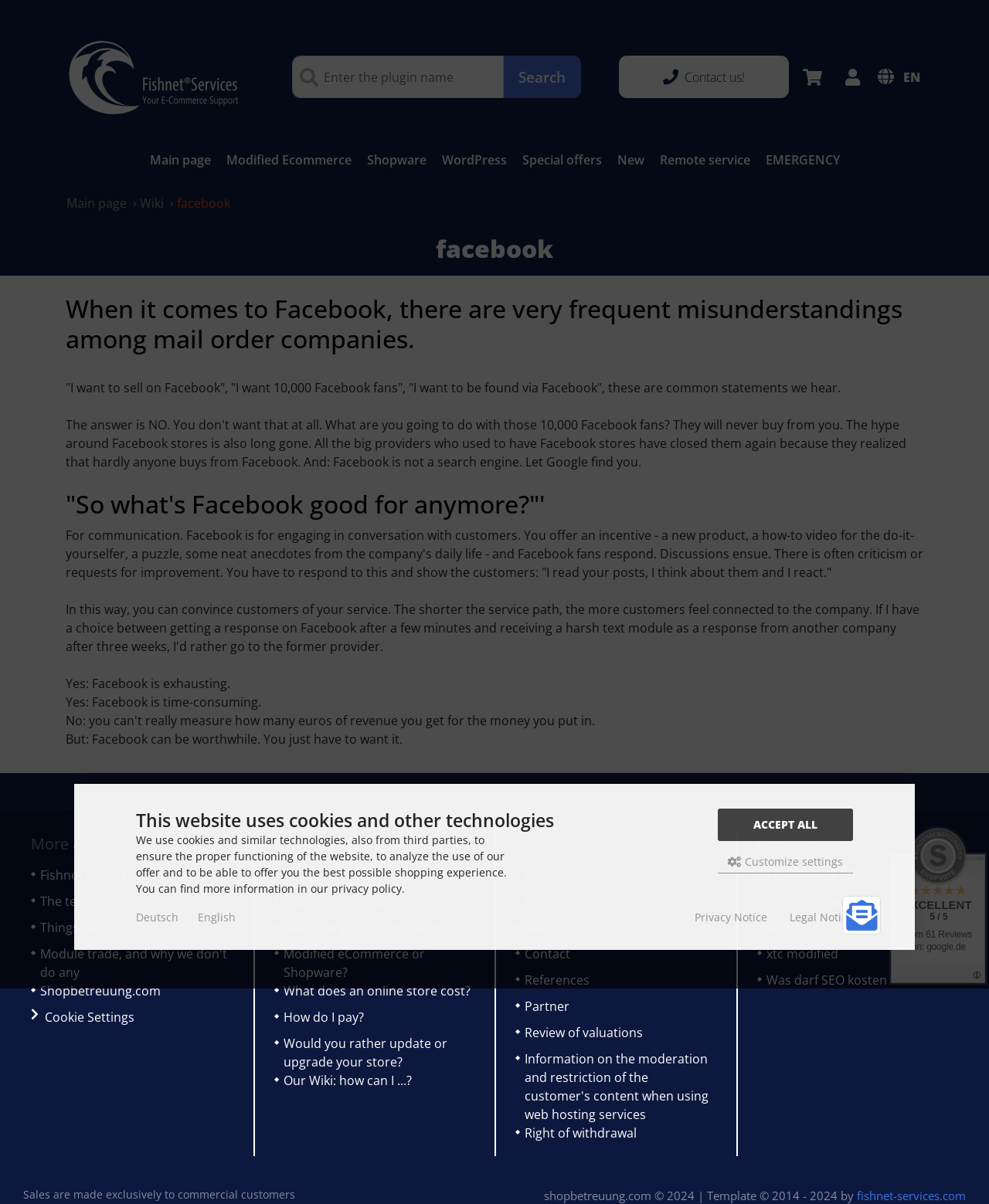Identify the bounding box coordinates for the element you need to click to achieve the following task: "Contact us". The coordinates must be four float values ranging from 0 to 1, formatted as [left, top, right, bottom].

[0.626, 0.046, 0.798, 0.082]